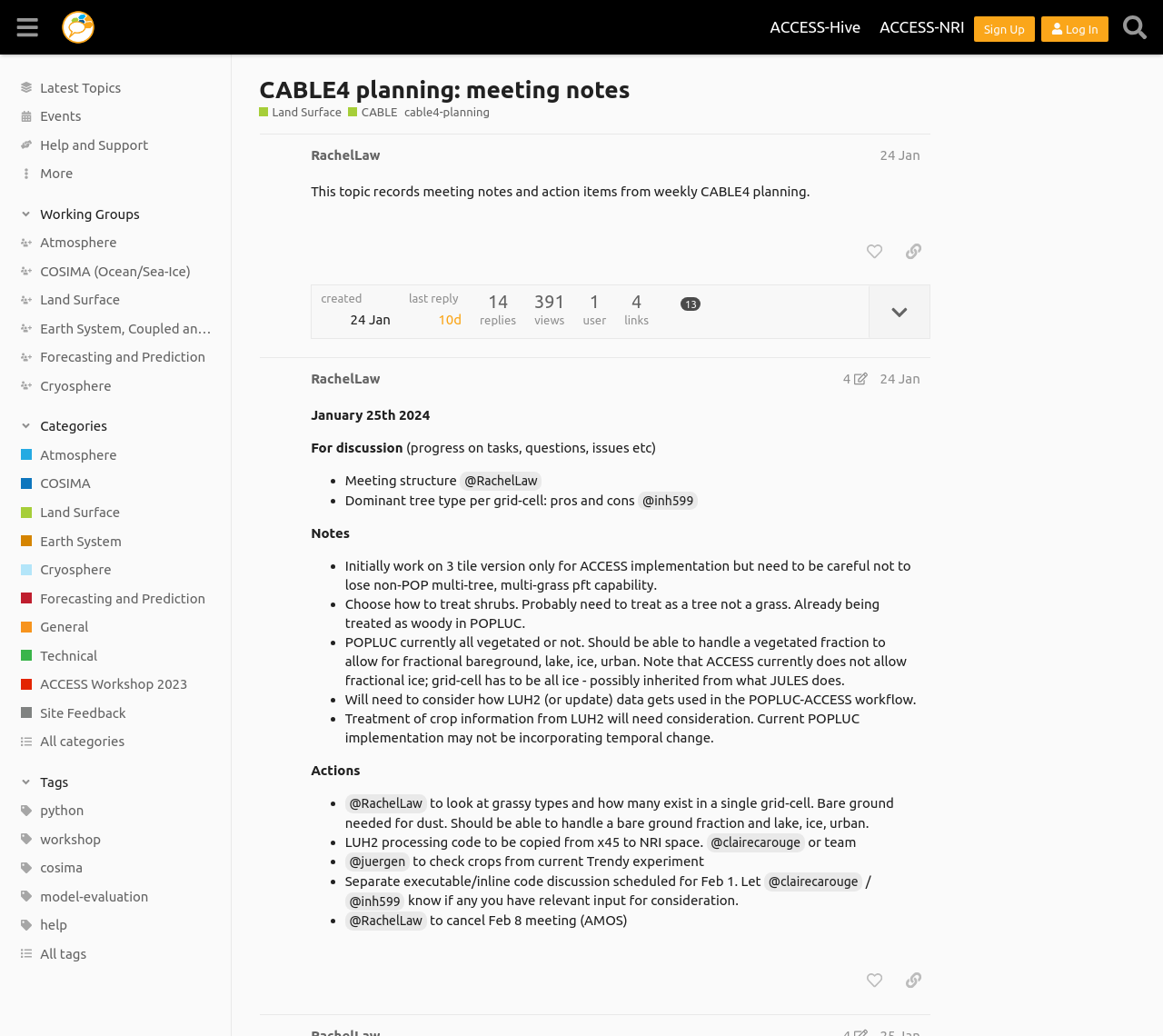Identify the bounding box of the HTML element described here: "24 Jan". Provide the coordinates as four float numbers between 0 and 1: [left, top, right, bottom].

[0.757, 0.358, 0.791, 0.373]